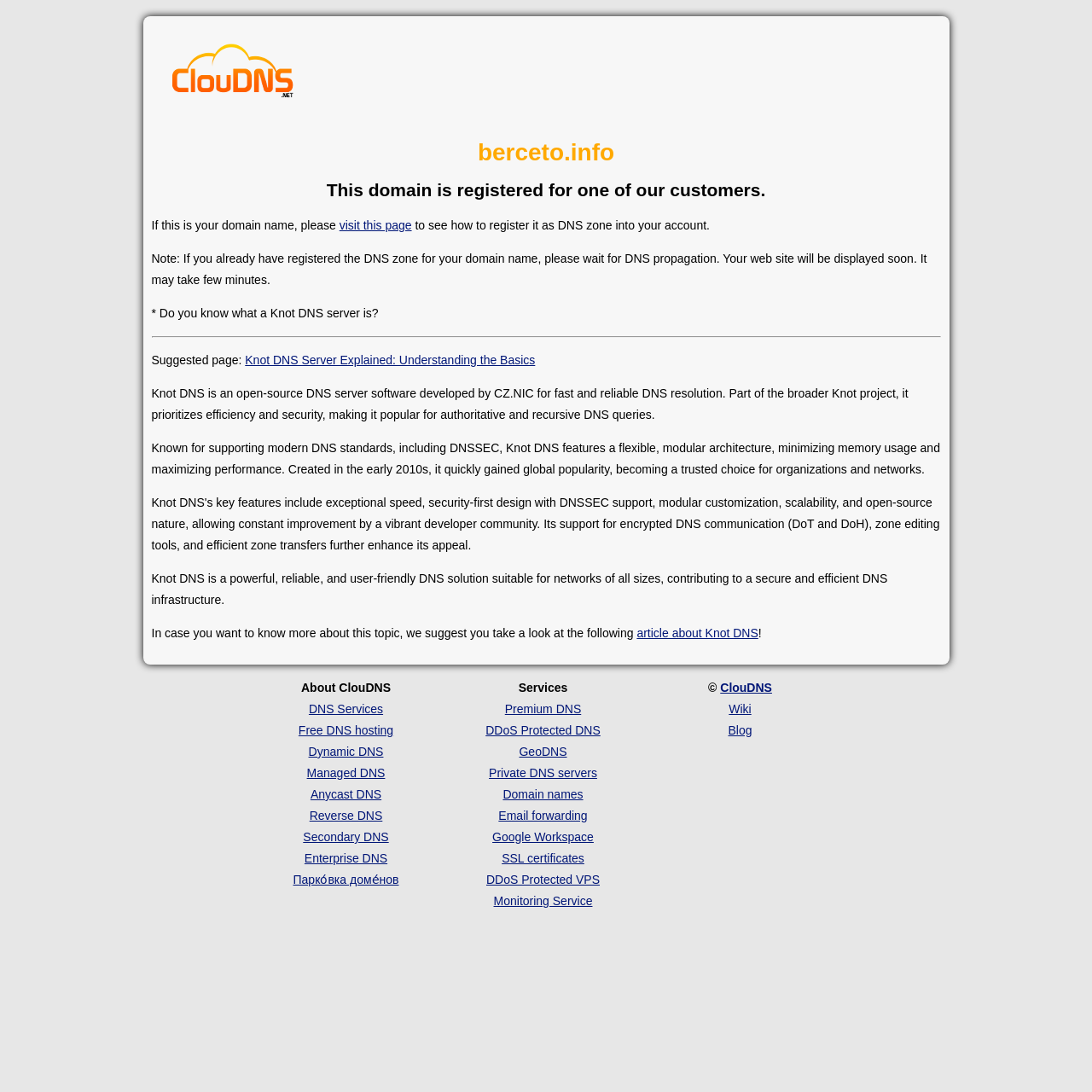Summarize the webpage with intricate details.

The webpage is about Knot DNS, a domain registered for one of the customers of berceto.info. At the top, there is a link to "Cloud DNS" accompanied by an image, and a heading that displays the domain name "berceto.info". Below the heading, there is a message indicating that this domain is registered for one of their customers.

On the left side of the page, there is a section that provides information about the domain registration process. It starts with a message asking the domain owner to visit a page to register the domain as a DNS zone into their account. There is also a note about DNS propagation, which may take a few minutes.

Below this section, there is a separator line, followed by a suggested page link to "Knot DNS Server Explained: Understanding the Basics". This link is accompanied by a brief description of Knot DNS, an open-source DNS server software.

The page also features several paragraphs of text that provide more information about Knot DNS, its features, and its benefits. These paragraphs are located in the middle of the page.

On the right side of the page, there are two columns of links. The top column is labeled "About ClouDNS" and features links to various DNS services, such as "DNS Services", "Free DNS hosting", "Dynamic DNS", and more. The bottom column is labeled "Services" and features links to premium DNS services, including "Premium DNS", "DDoS Protected DNS", "GeoDNS", and more.

At the bottom of the page, there is a copyright notice, followed by links to "ClouDNS", "Wiki", and "Blog".